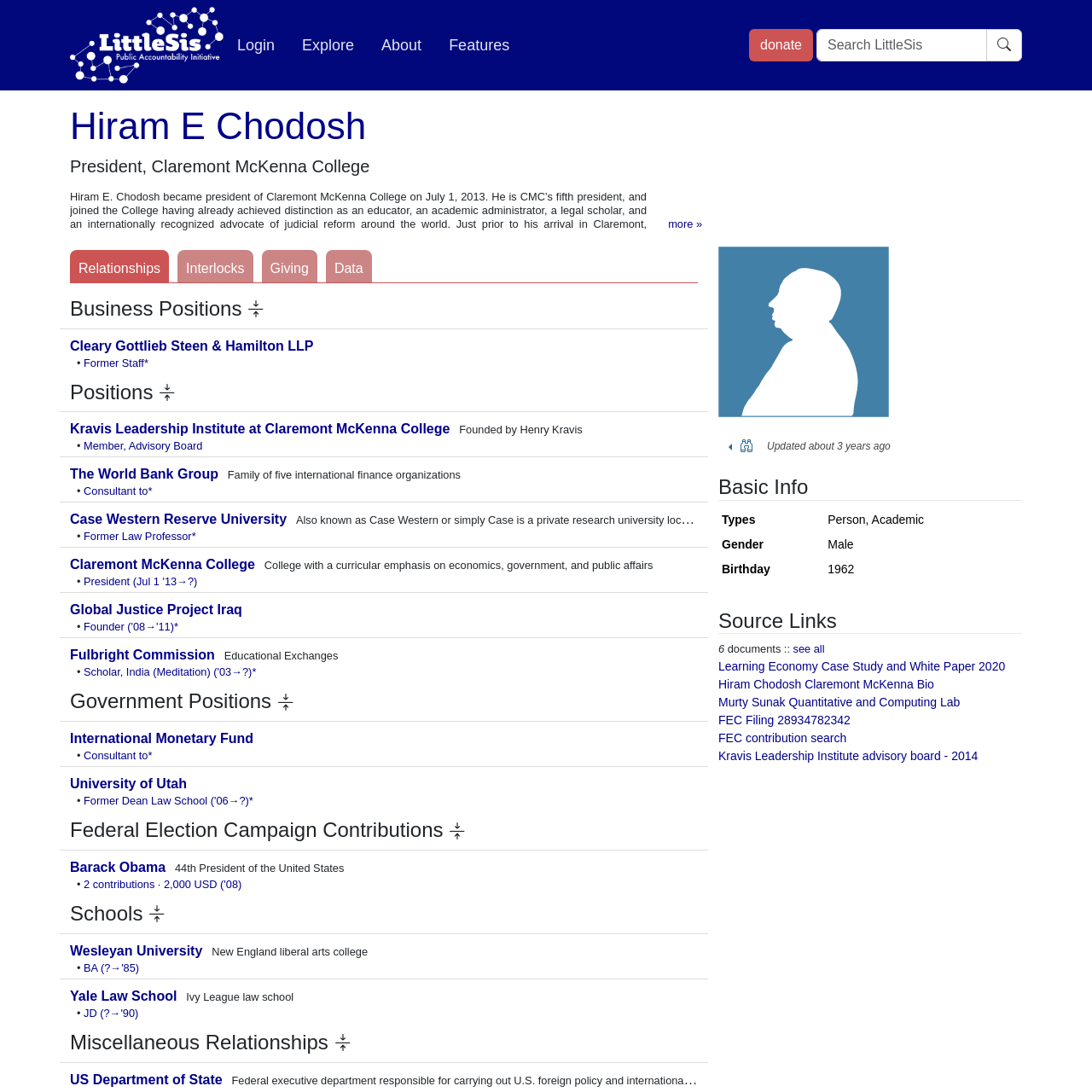Locate the bounding box coordinates of the element that should be clicked to fulfill the instruction: "View Hiram E Chodosh's profile".

[0.064, 0.096, 0.335, 0.134]